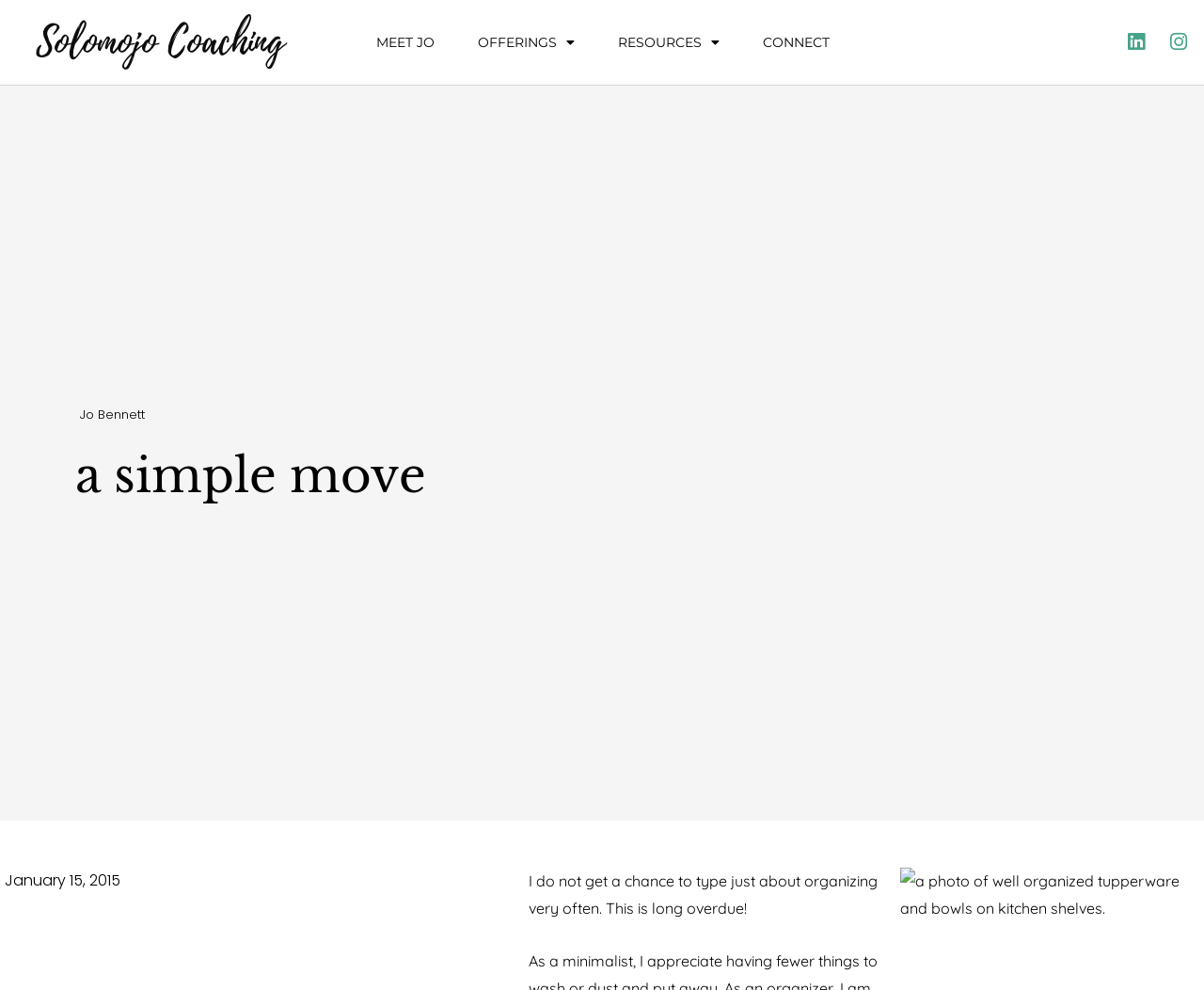Determine the bounding box coordinates of the element's region needed to click to follow the instruction: "Read the article 'What can I use to lubricate my bearings?'". Provide these coordinates as four float numbers between 0 and 1, formatted as [left, top, right, bottom].

None